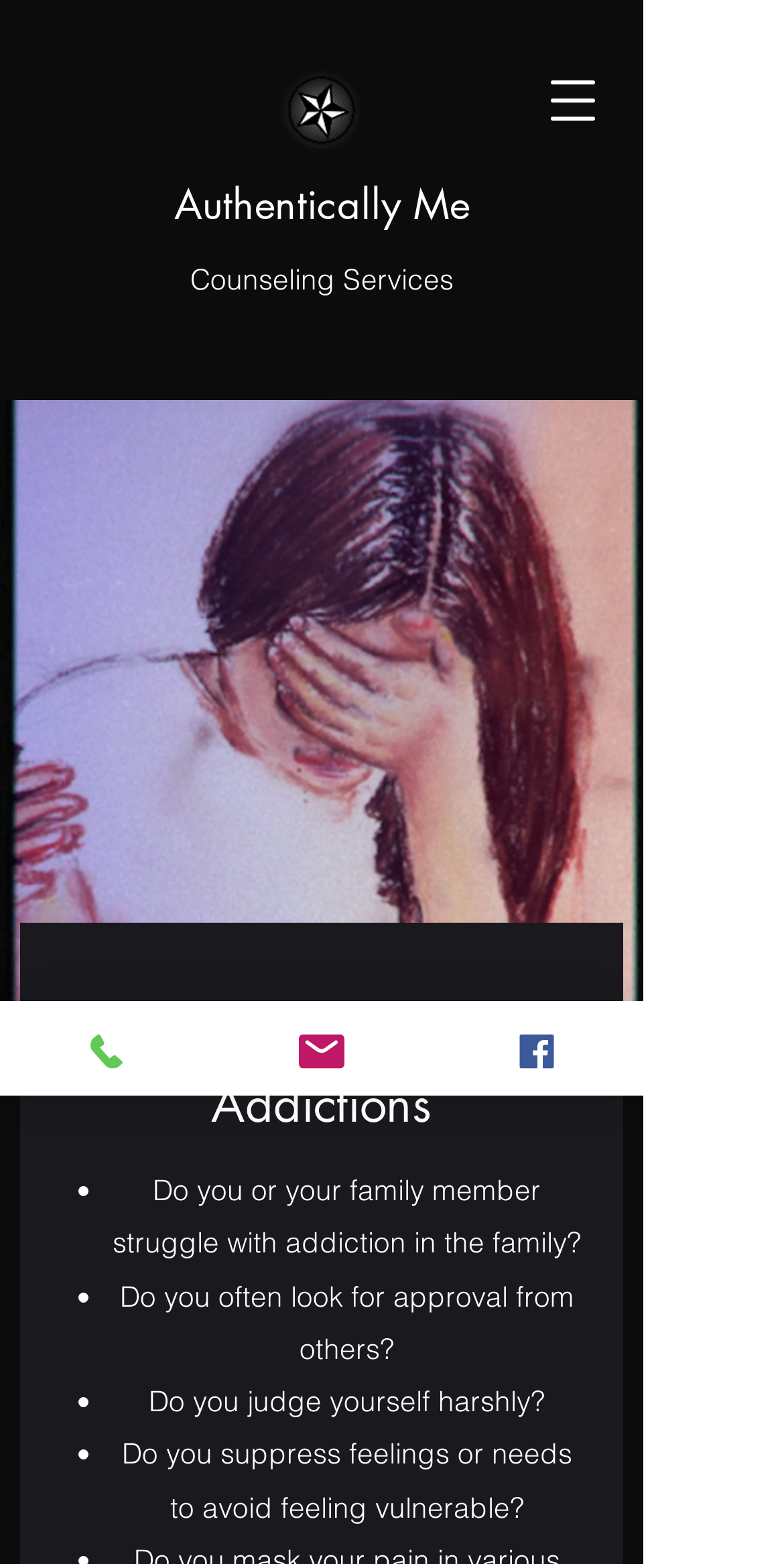What is the topic of the counseling service?
Please provide a detailed and thorough answer to the question.

The topic of the counseling service can be found in the heading element, which says 'Codependency and Addictions'. This heading is located below the navigation menu and above the list of questions.